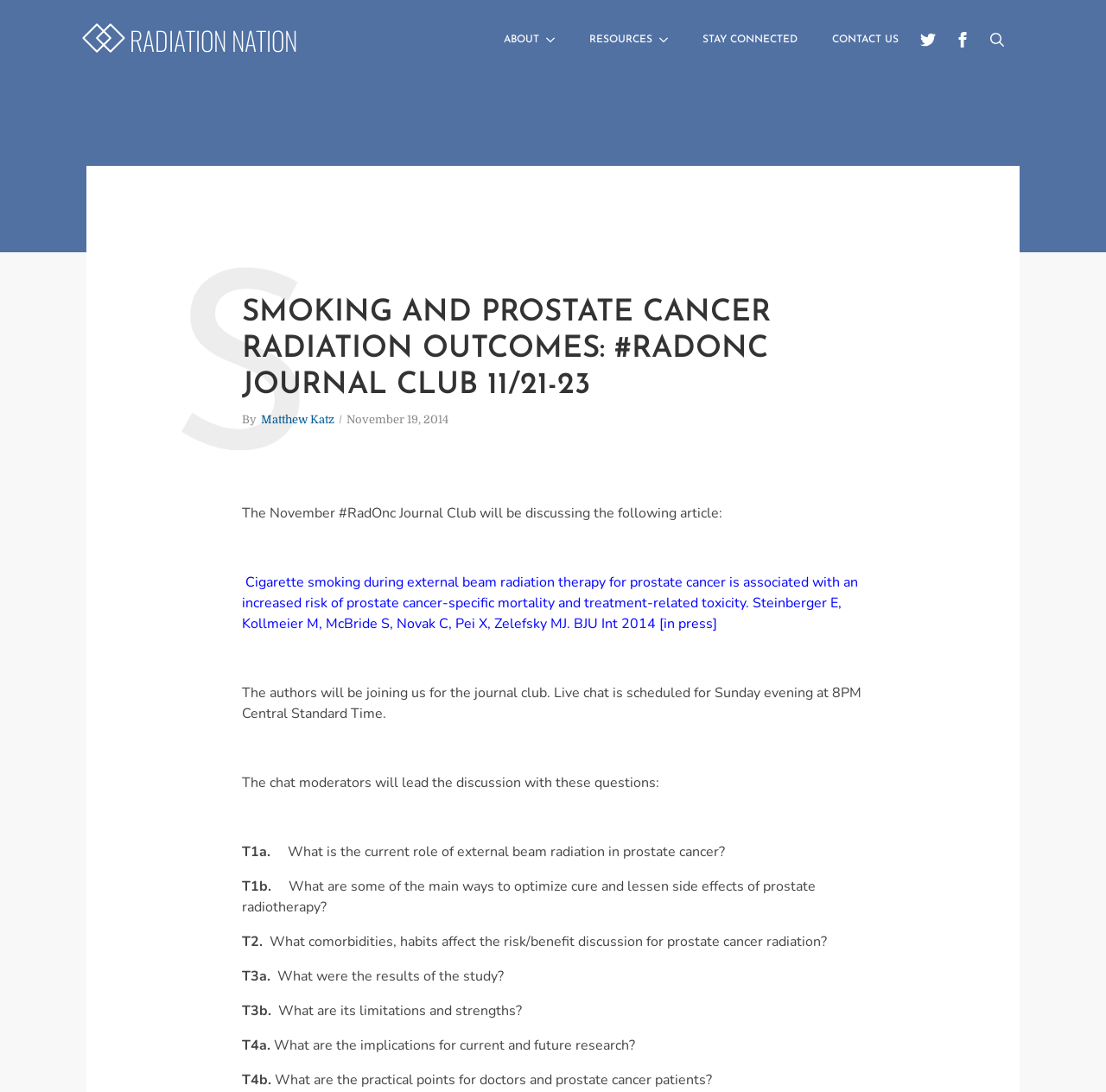What is the topic of the #RadOnc Journal Club?
Please respond to the question with a detailed and informative answer.

The topic of the #RadOnc Journal Club can be determined by reading the main heading of the webpage, which is 'SMOKING AND PROSTATE CANCER RADIATION OUTCOMES: #RADONC JOURNAL CLUB 11/21-23'.